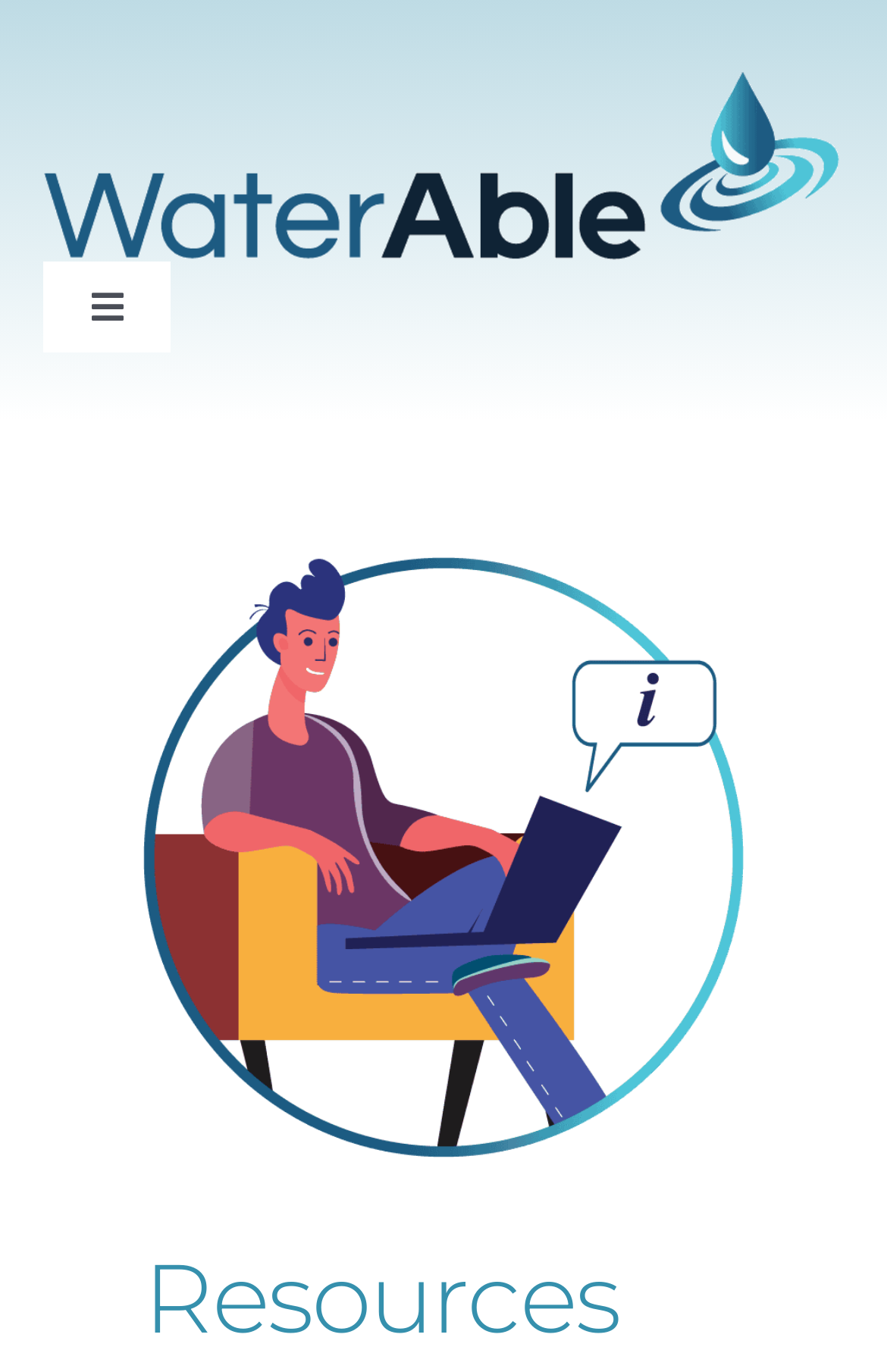Determine the bounding box coordinates for the clickable element to execute this instruction: "View posts from February 2020". Provide the coordinates as four float numbers between 0 and 1, i.e., [left, top, right, bottom].

None